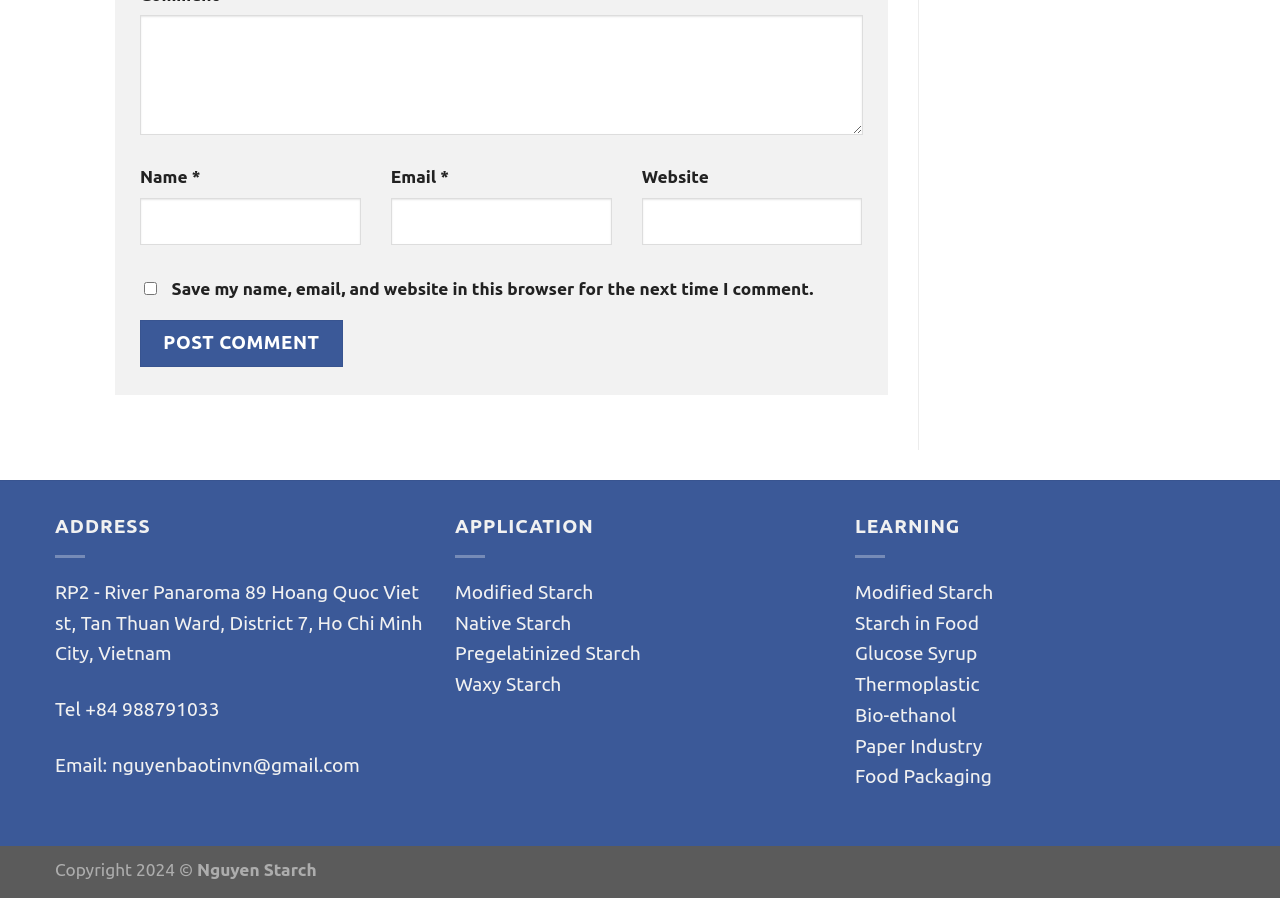Determine the bounding box coordinates of the clickable region to carry out the instruction: "Click the Post Comment button".

[0.109, 0.357, 0.268, 0.409]